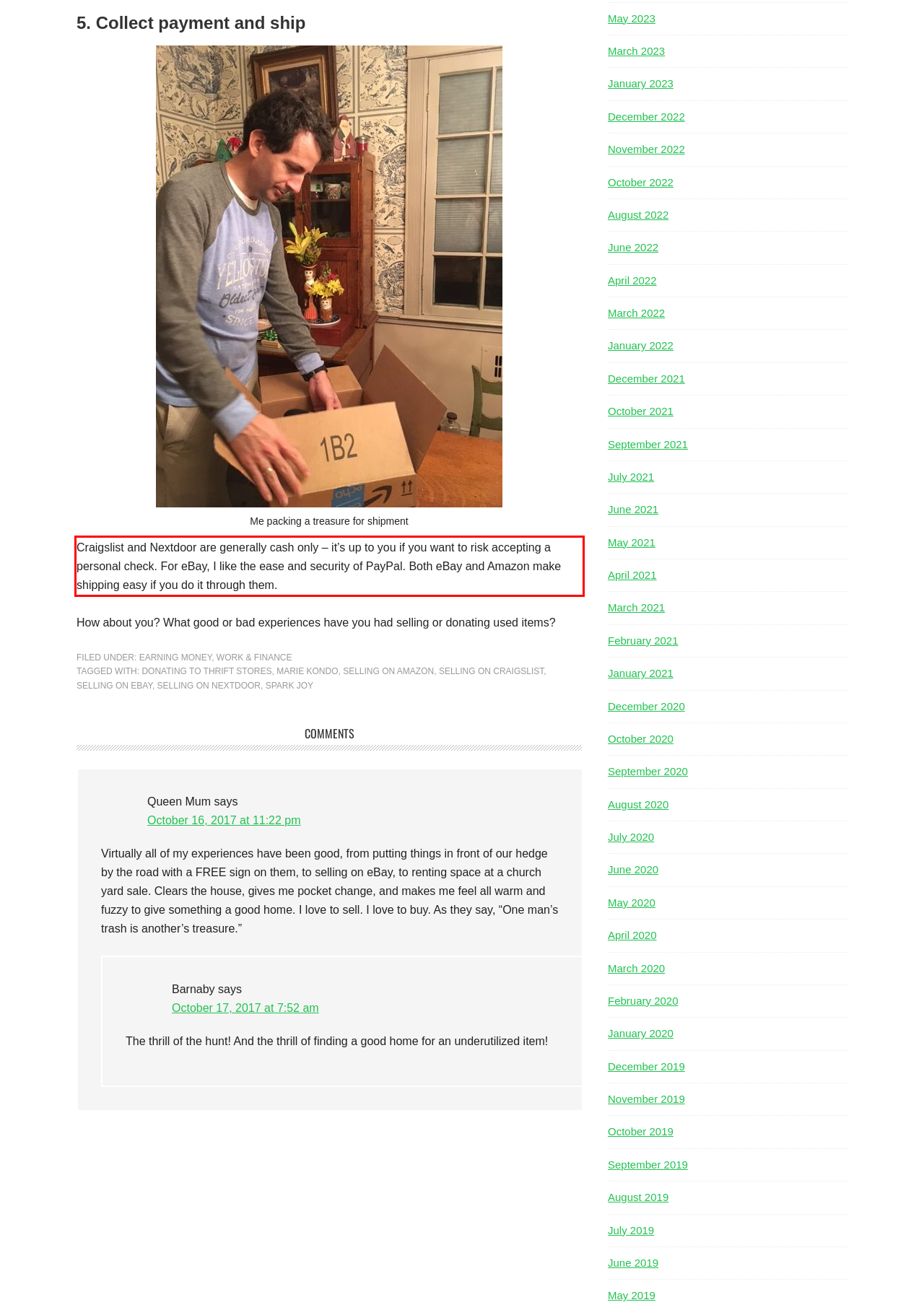Observe the screenshot of the webpage that includes a red rectangle bounding box. Conduct OCR on the content inside this red bounding box and generate the text.

Craigslist and Nextdoor are generally cash only – it’s up to you if you want to risk accepting a personal check. For eBay, I like the ease and security of PayPal. Both eBay and Amazon make shipping easy if you do it through them.